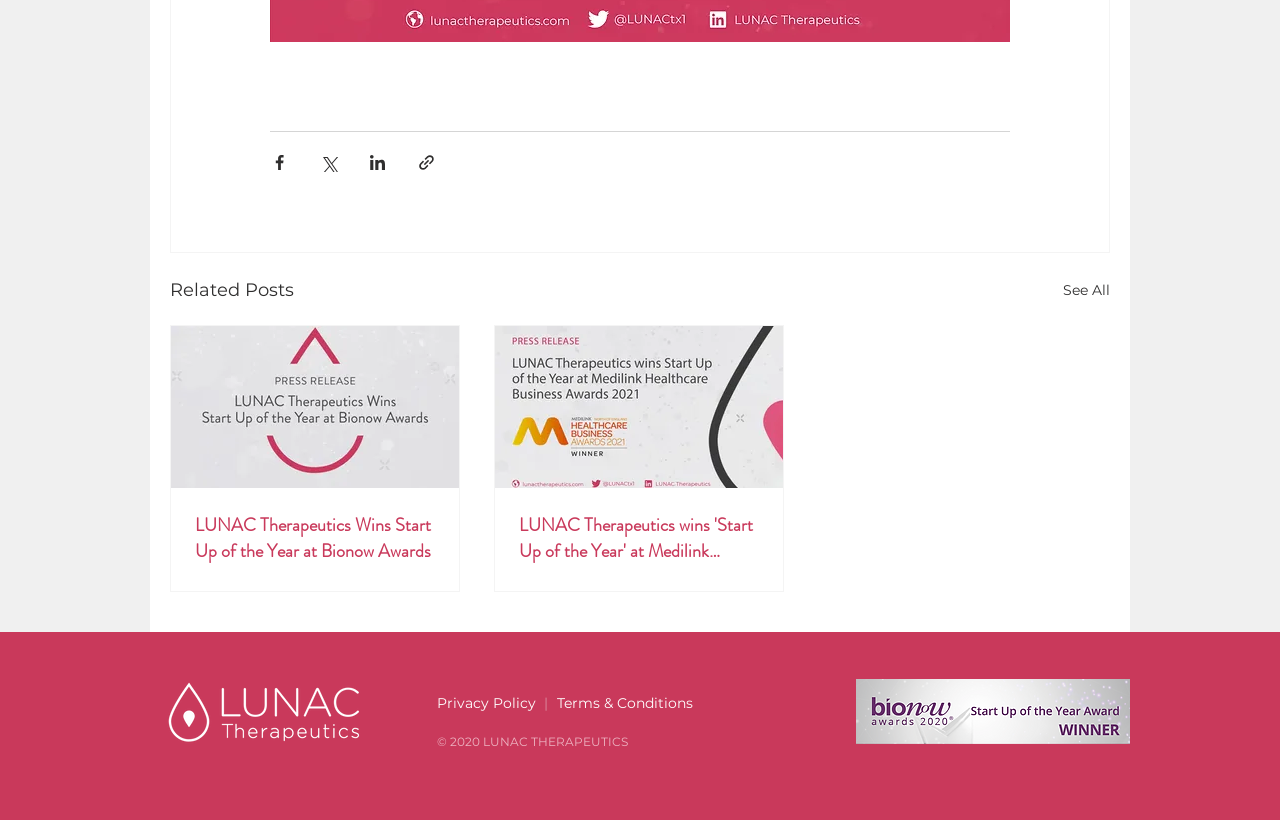Find the coordinates for the bounding box of the element with this description: "Privacy Policy".

[0.337, 0.843, 0.423, 0.872]